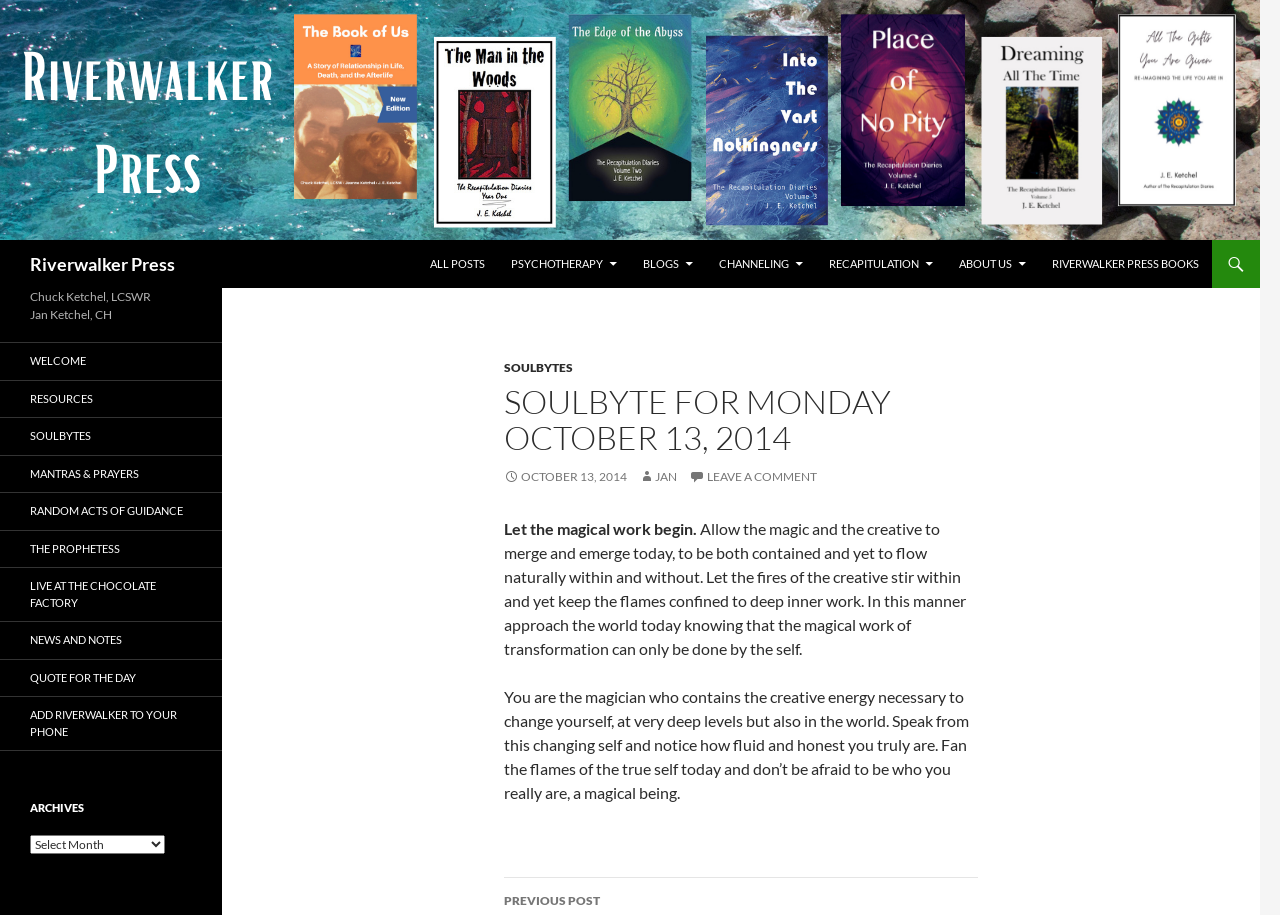Using the element description: "alt="Riverwalker Press"", determine the bounding box coordinates for the specified UI element. The coordinates should be four float numbers between 0 and 1, [left, top, right, bottom].

[0.0, 0.118, 0.984, 0.139]